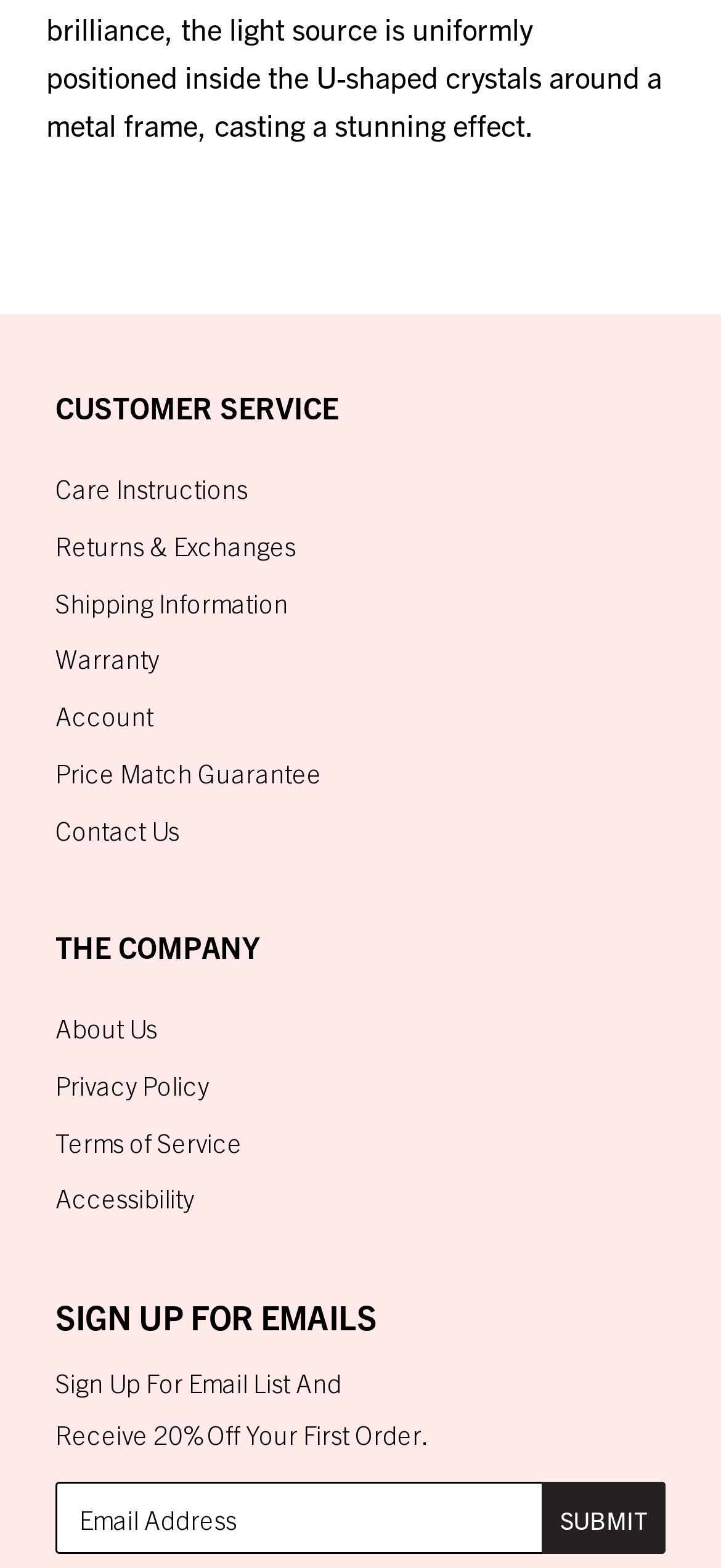What is the first customer service topic?
Using the image, answer in one word or phrase.

Care Instructions